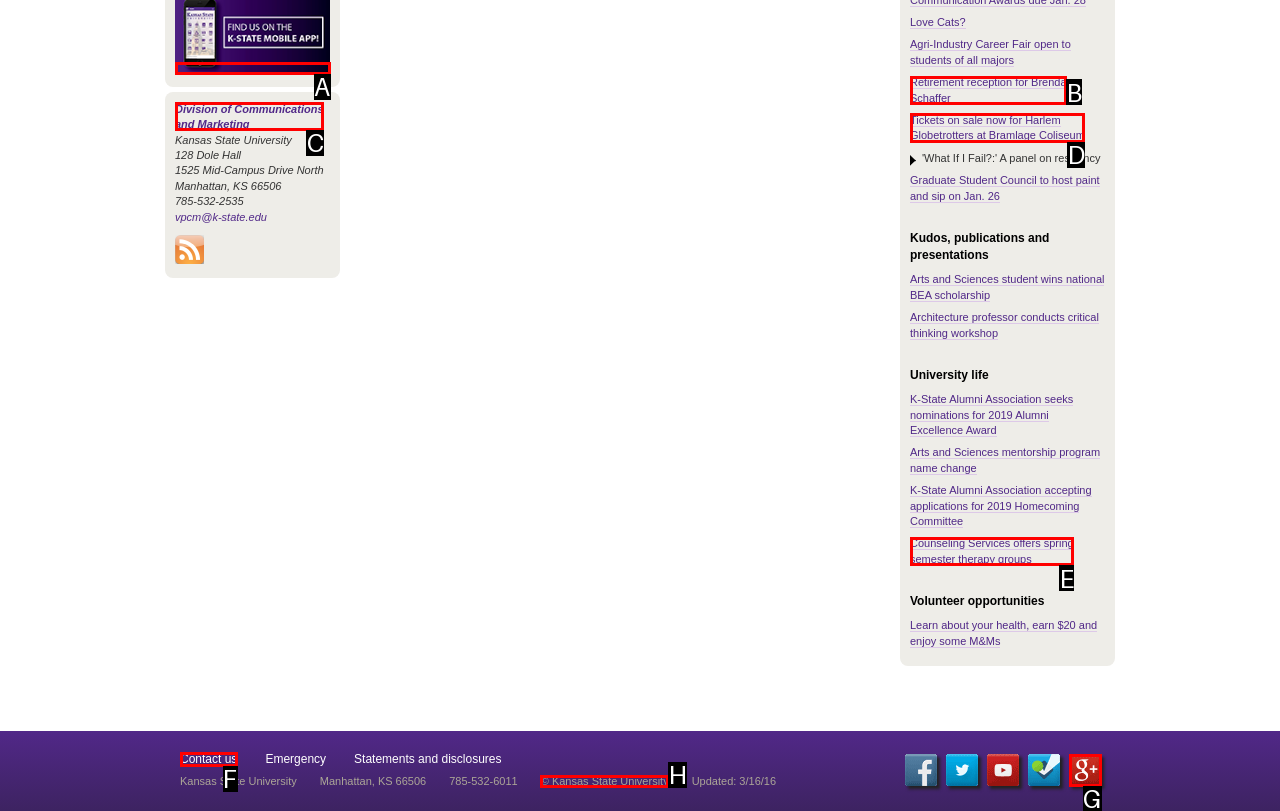Identify the HTML element that corresponds to the description: © Kansas State University
Provide the letter of the matching option from the given choices directly.

H